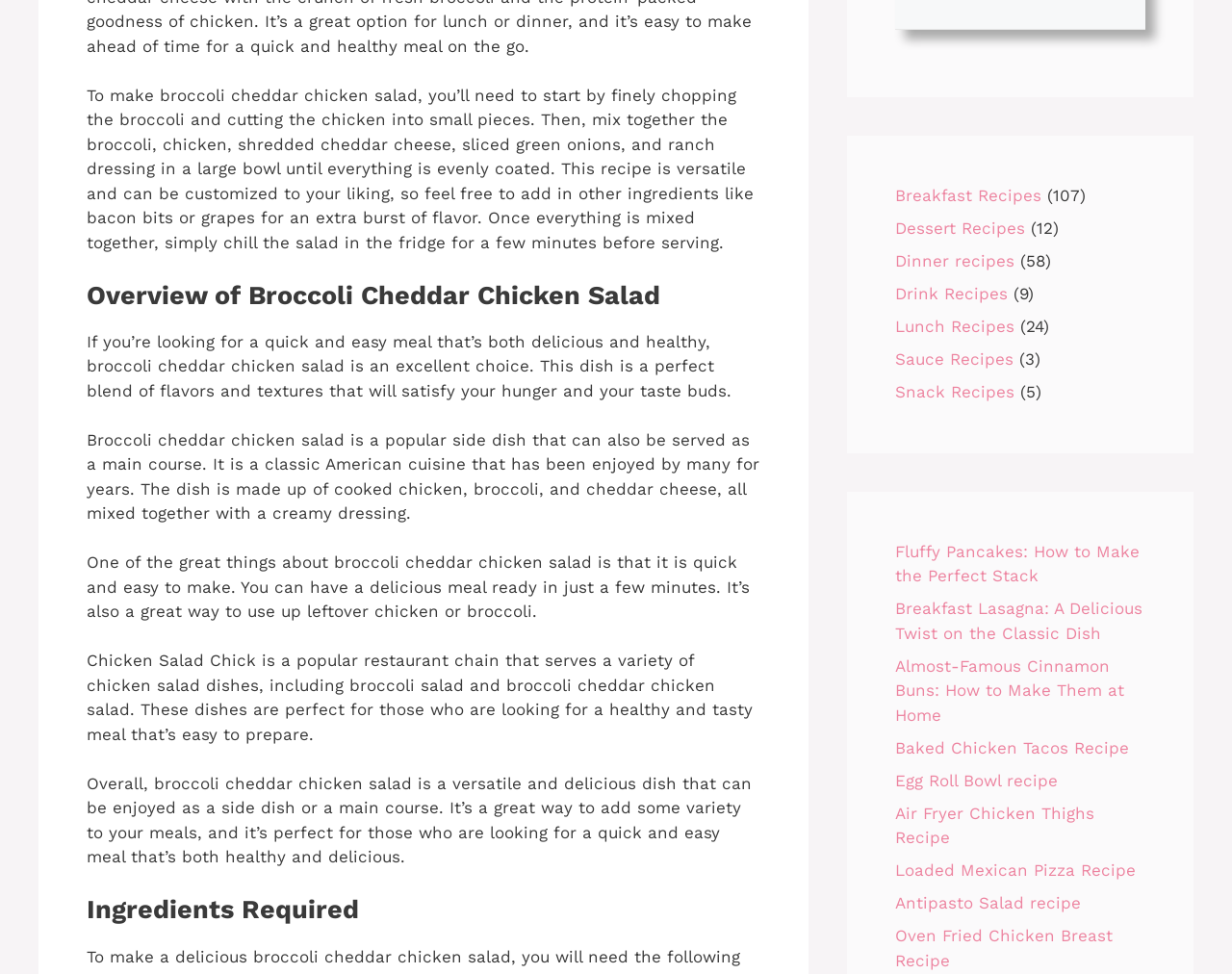Given the following UI element description: "Baked Chicken Tacos Recipe", find the bounding box coordinates in the webpage screenshot.

[0.727, 0.758, 0.916, 0.778]